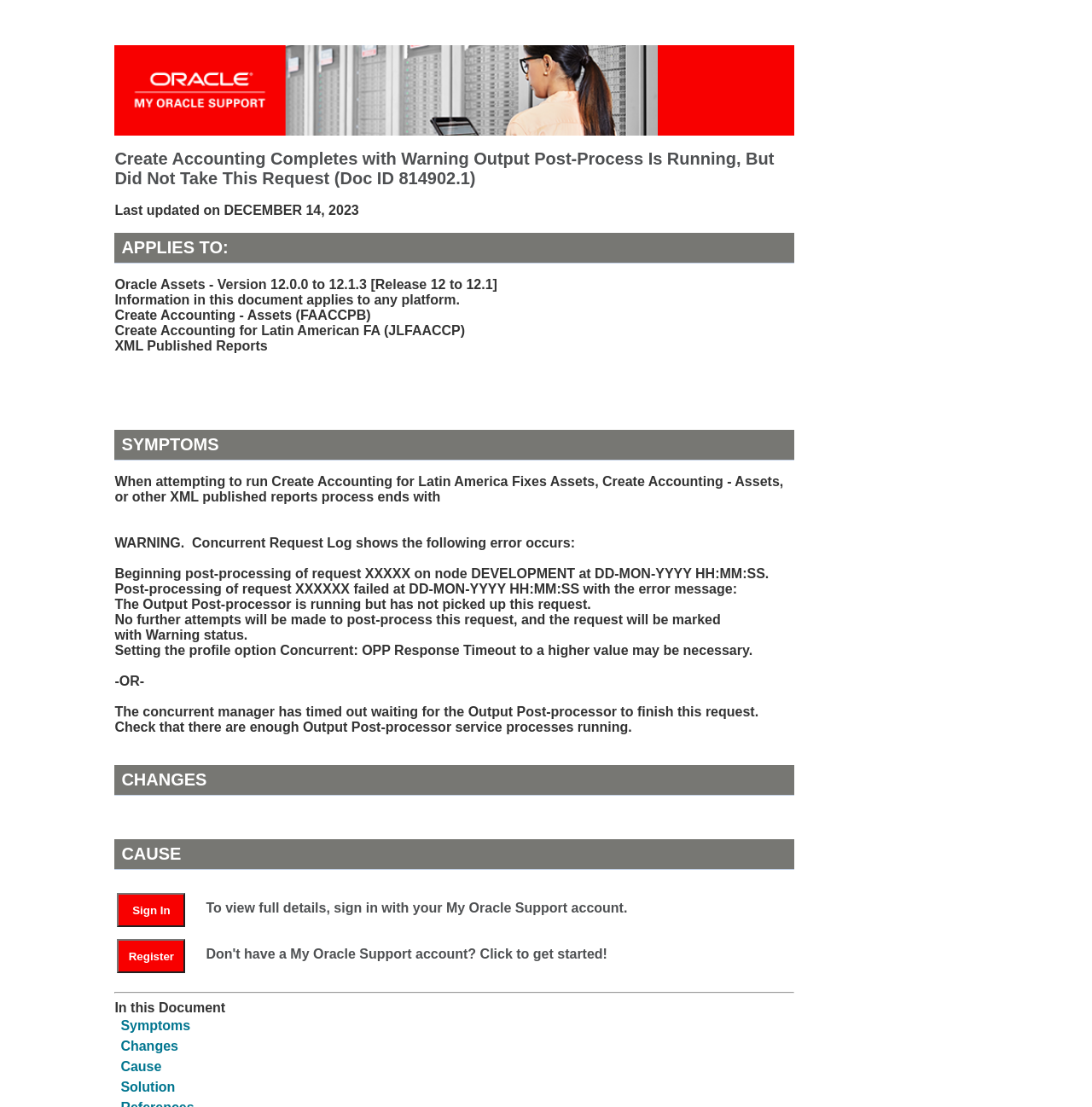Using the elements shown in the image, answer the question comprehensively: What is the name of the process that ends with a warning?

The name of the process that ends with a warning can be found in the StaticText 'Create Accounting for Latin America Fixes Assets' which is located under the heading 'SYMPTOMS'.